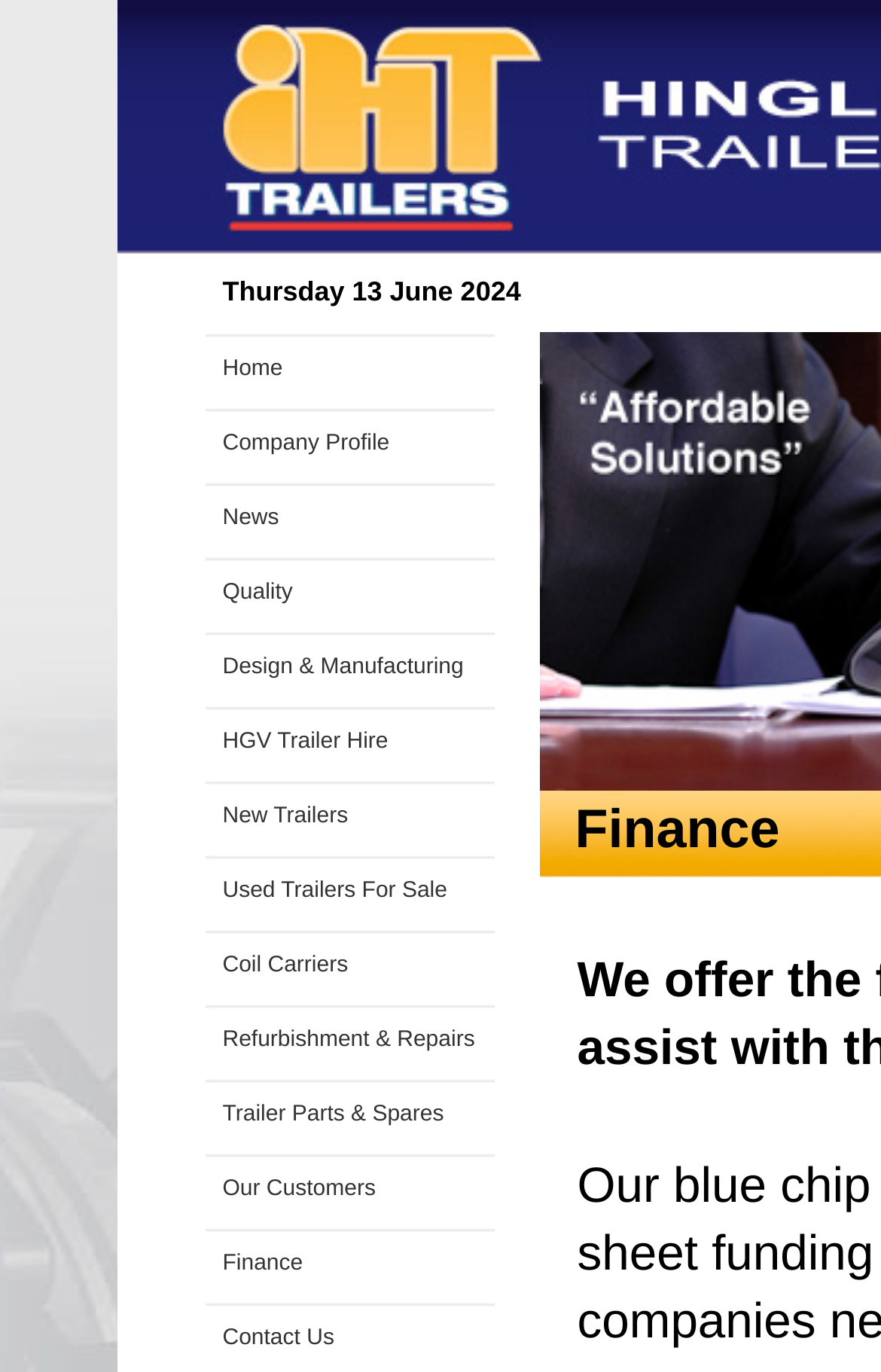Please locate the clickable area by providing the bounding box coordinates to follow this instruction: "browse used trailers for sale".

[0.232, 0.622, 0.56, 0.677]